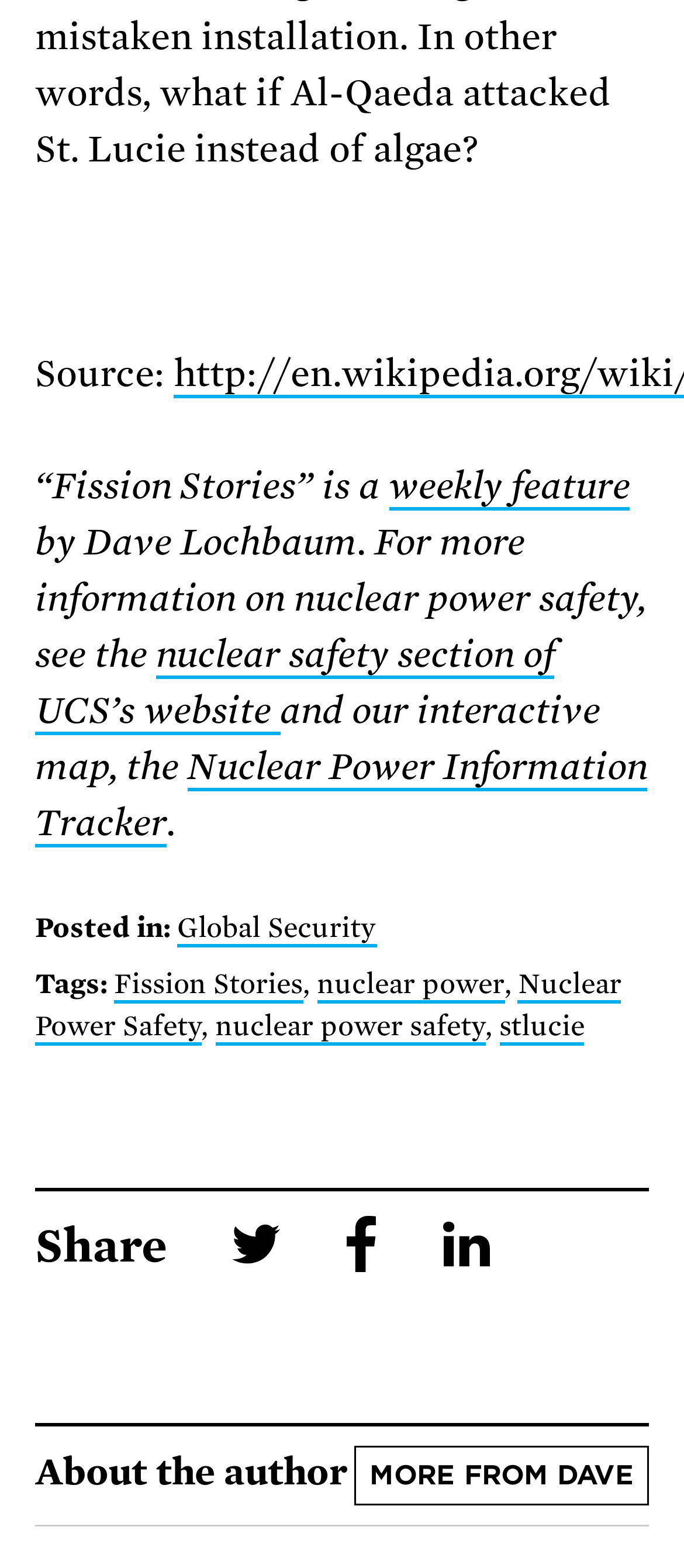What are the categories of the article?
Give a detailed explanation using the information visible in the image.

The categories are mentioned in the footer section, specifically the link 'Global Security' which is located under the 'Posted in:' label.